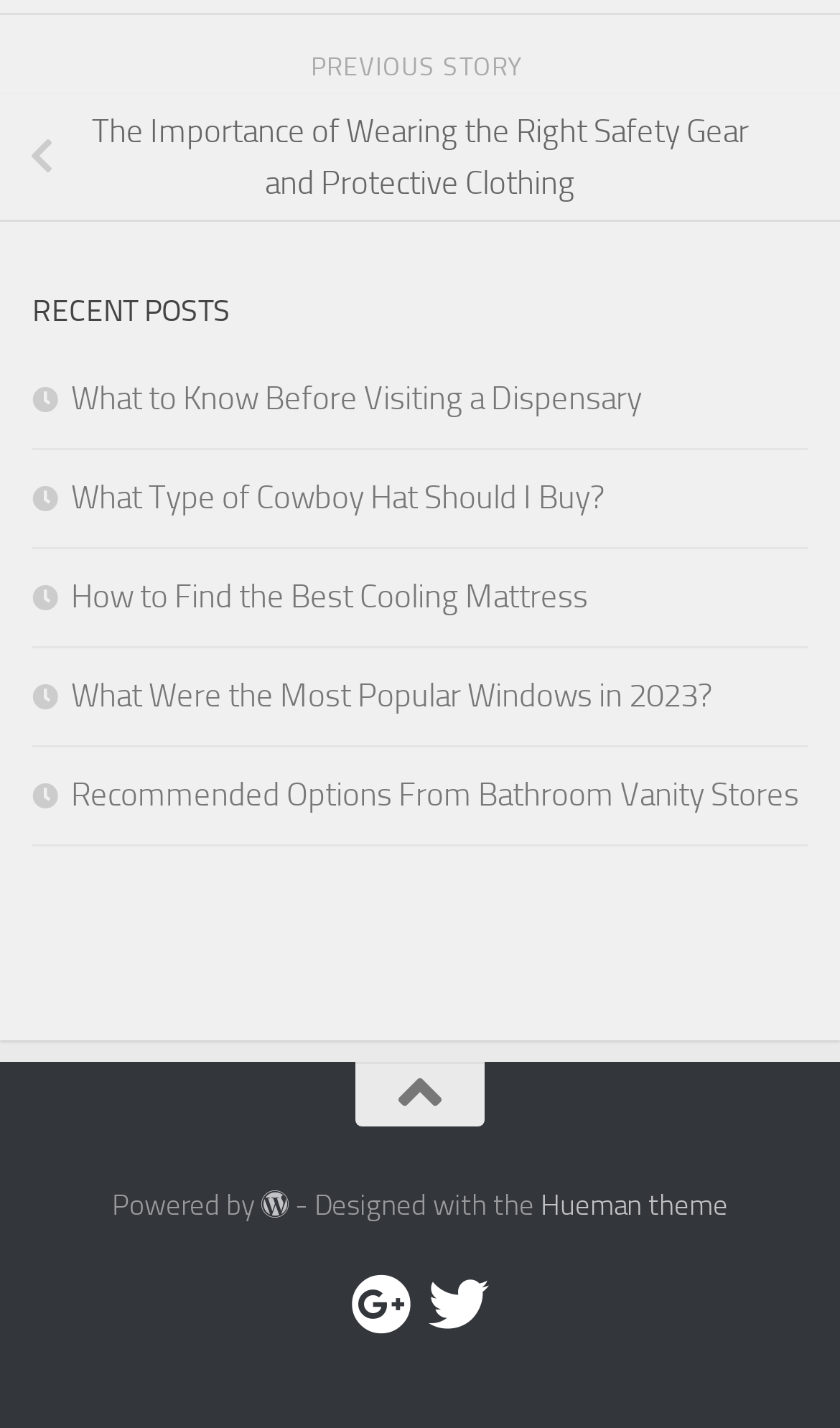Identify the bounding box of the UI component described as: "aria-label="Google +" title="Google +"".

[0.418, 0.893, 0.49, 0.935]